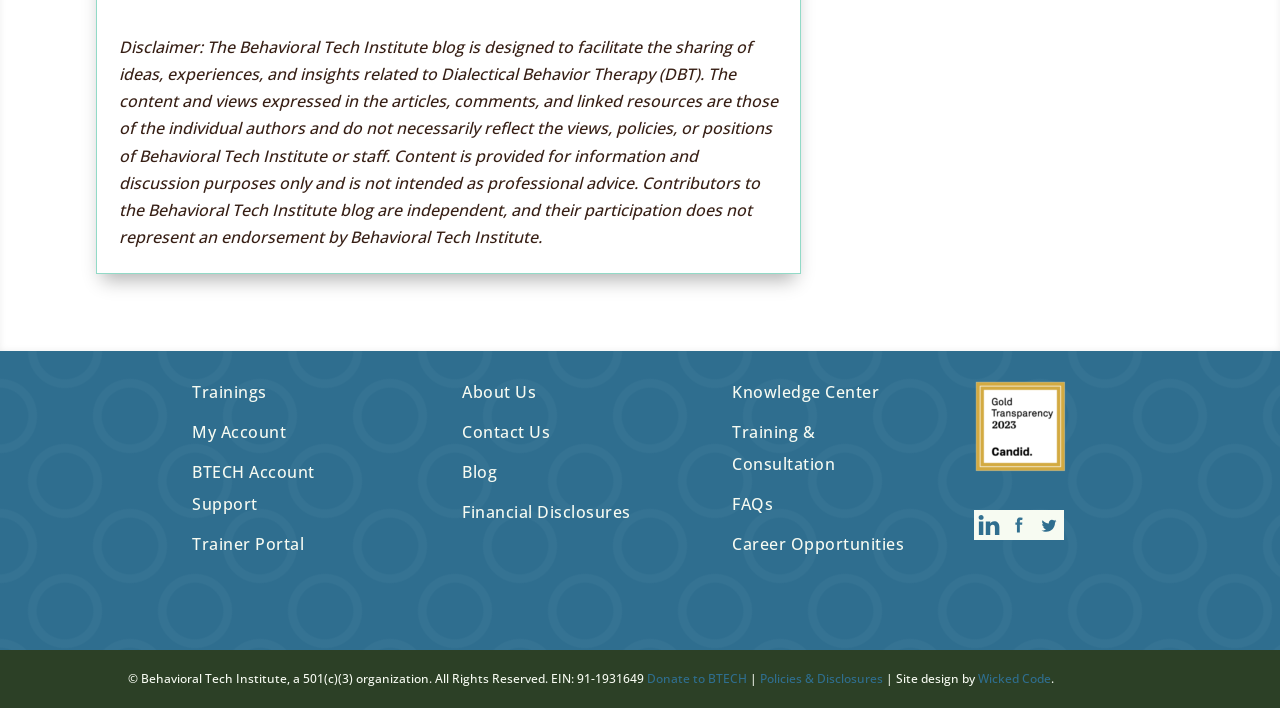Specify the bounding box coordinates of the element's region that should be clicked to achieve the following instruction: "Go to About Us". The bounding box coordinates consist of four float numbers between 0 and 1, in the format [left, top, right, bottom].

[0.361, 0.539, 0.419, 0.57]